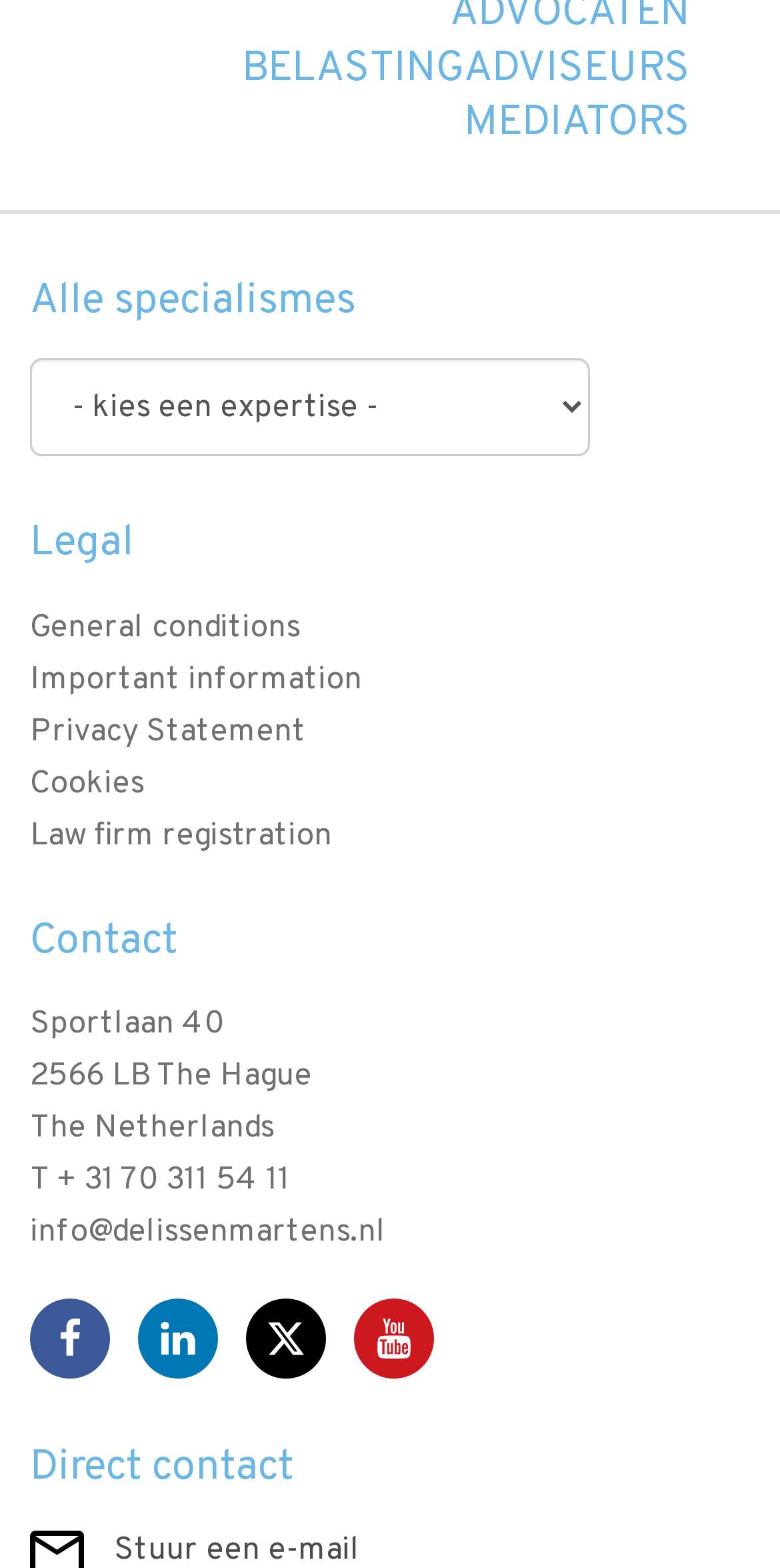Provide the bounding box for the UI element matching this description: "Privacy Statement".

[0.038, 0.454, 0.392, 0.479]